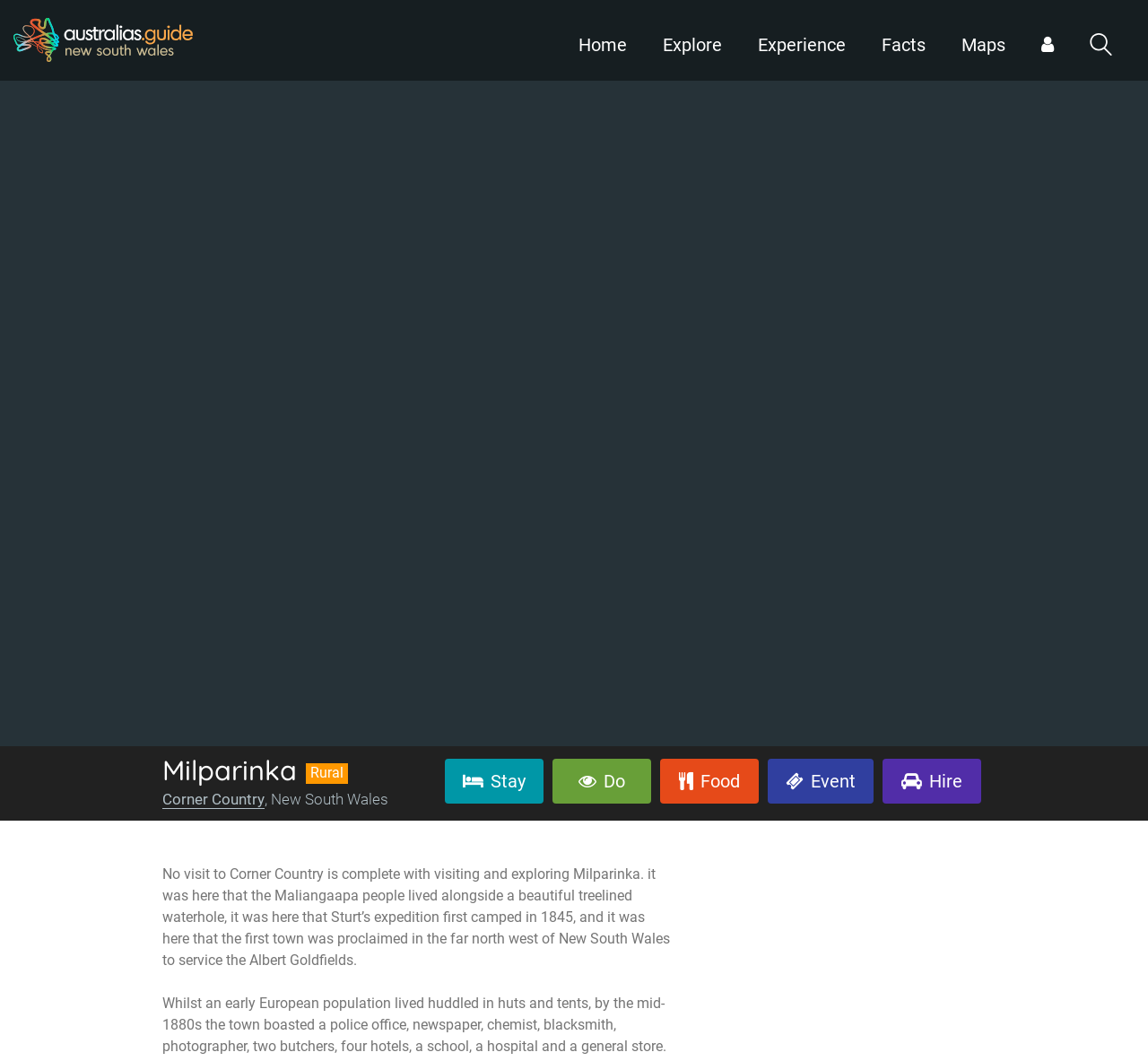What are the categories of activities provided on the webpage?
Please answer the question as detailed as possible.

The webpage has links with icons and text, including ' Stay', ' Do', ' Food', ' Event', and ' Hire', indicating that the categories of activities provided on the webpage are Stay, Do, Food, Event, and Hire.